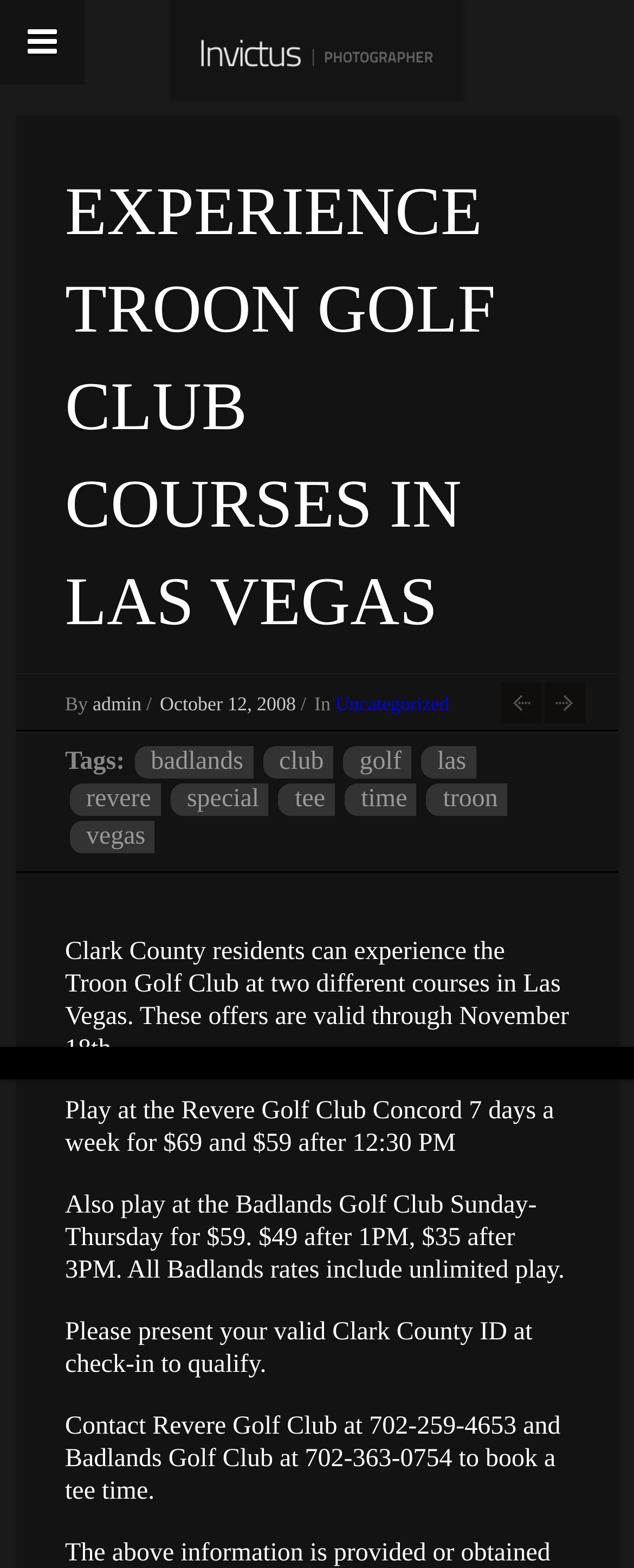What is the name of the other golf club mentioned in the webpage?
Refer to the image and answer the question using a single word or phrase.

Badlands Golf Club